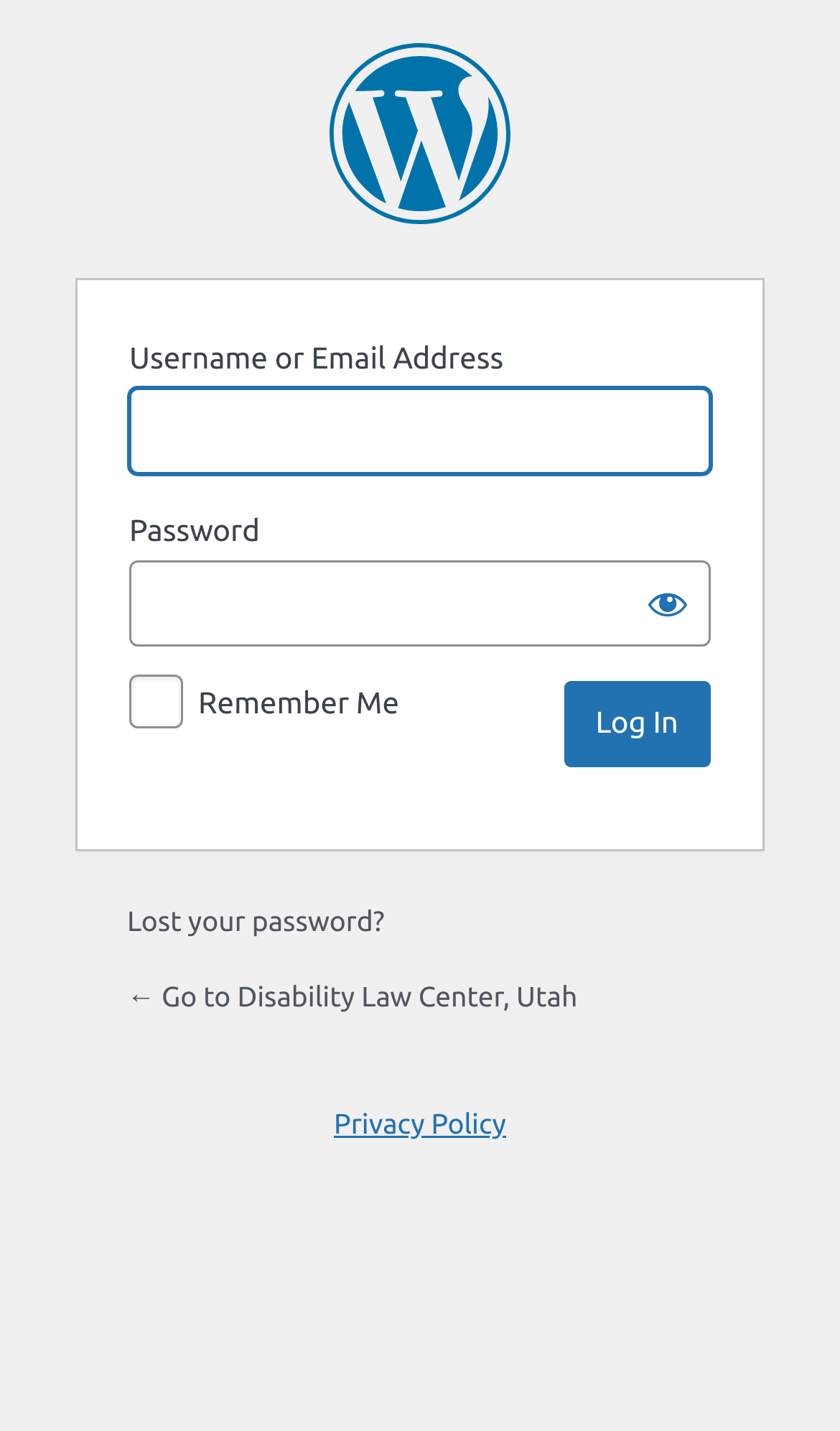Please locate the bounding box coordinates of the region I need to click to follow this instruction: "Retrieve lost password".

[0.151, 0.633, 0.458, 0.654]